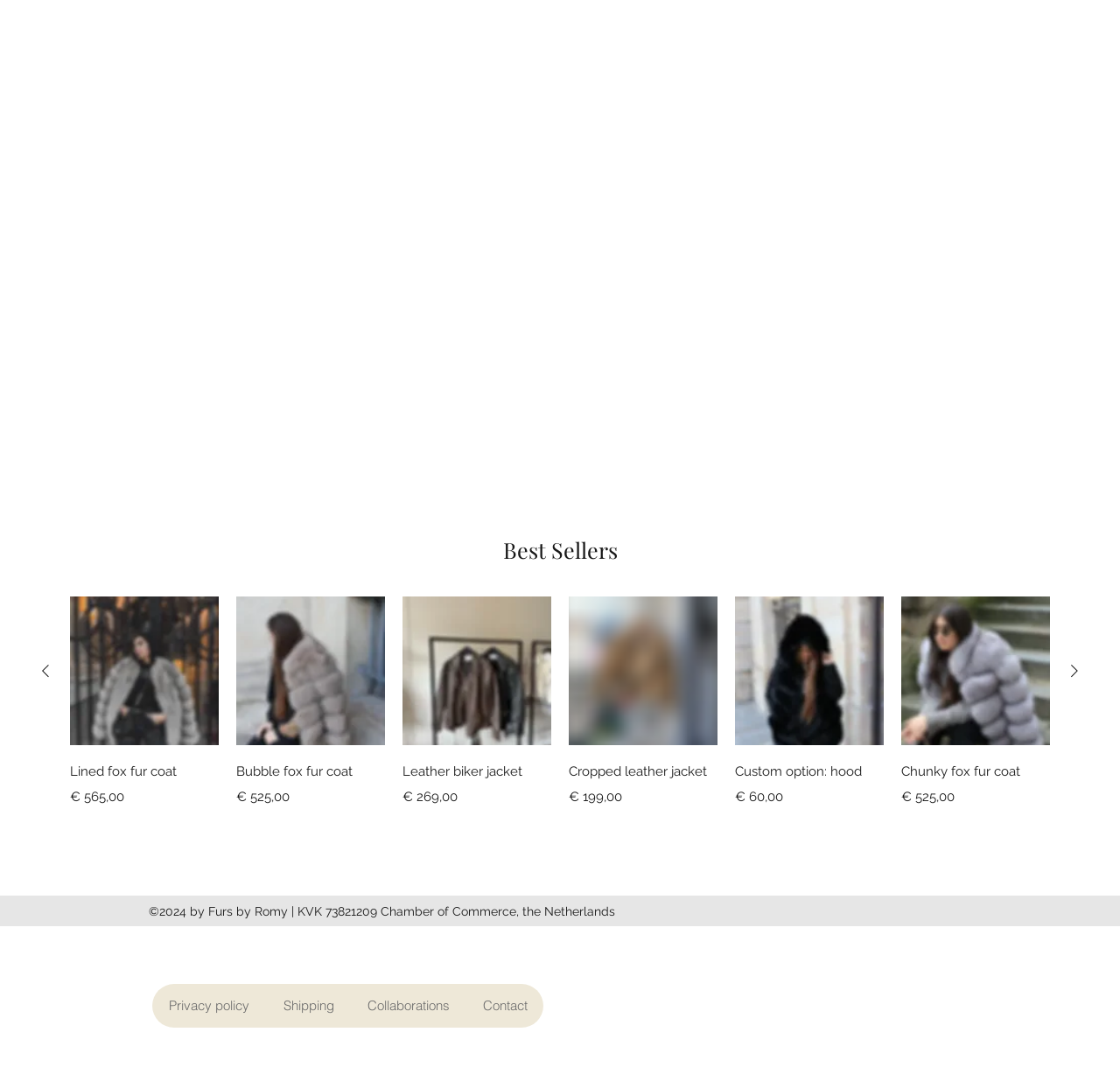Please identify the bounding box coordinates of the region to click in order to complete the task: "Quick view the Bubble fox fur coat". The coordinates must be four float numbers between 0 and 1, specified as [left, top, right, bottom].

[0.211, 0.548, 0.344, 0.685]